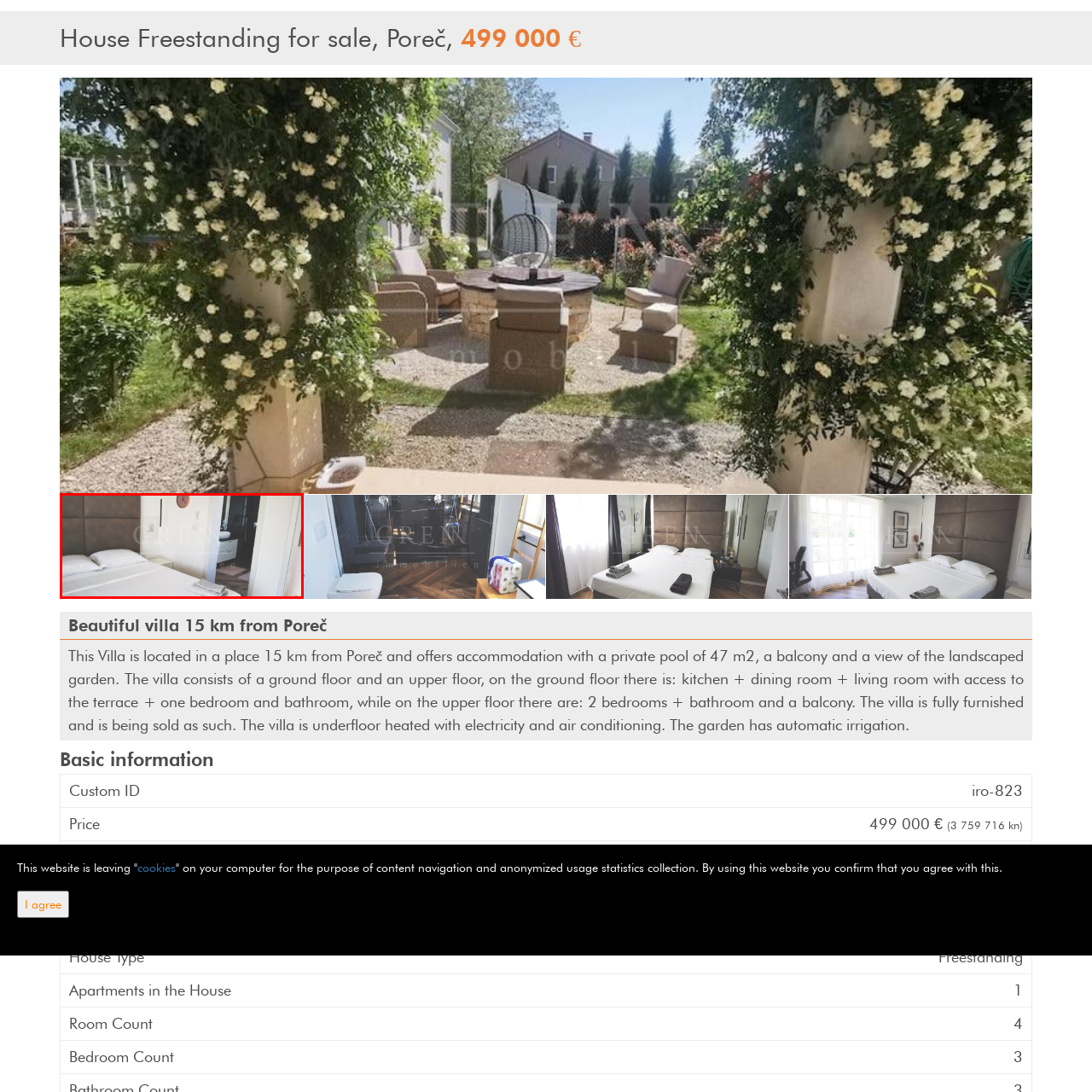How far is the villa from Poreč?
Examine the image enclosed within the red bounding box and provide a comprehensive answer relying on the visual details presented in the image.

According to the caption, the villa is located 15 km from Poreč, which indicates the distance between the villa and the city of Poreč.